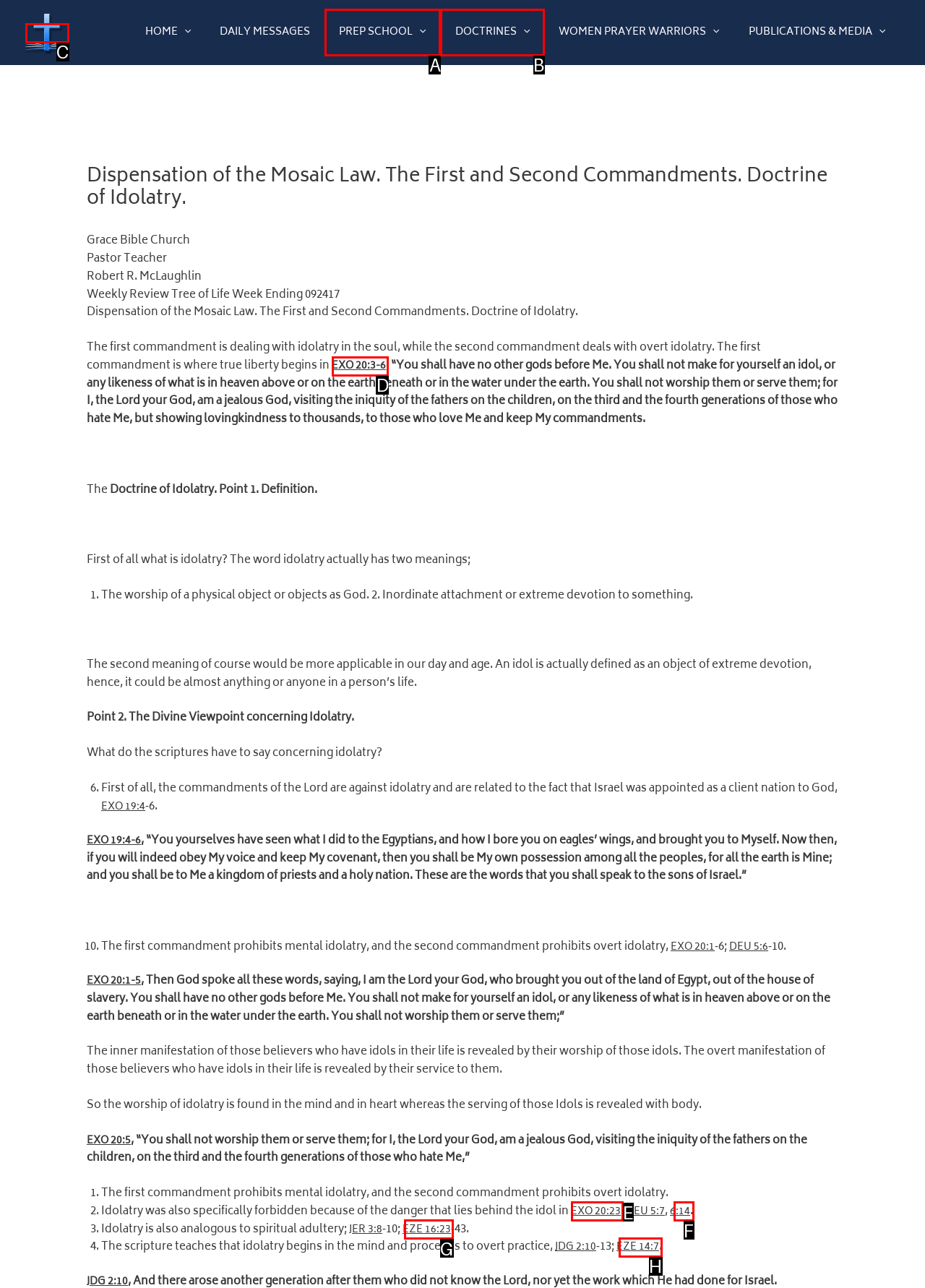Which HTML element should be clicked to fulfill the following task: Read EXO 20:3-6?
Reply with the letter of the appropriate option from the choices given.

D